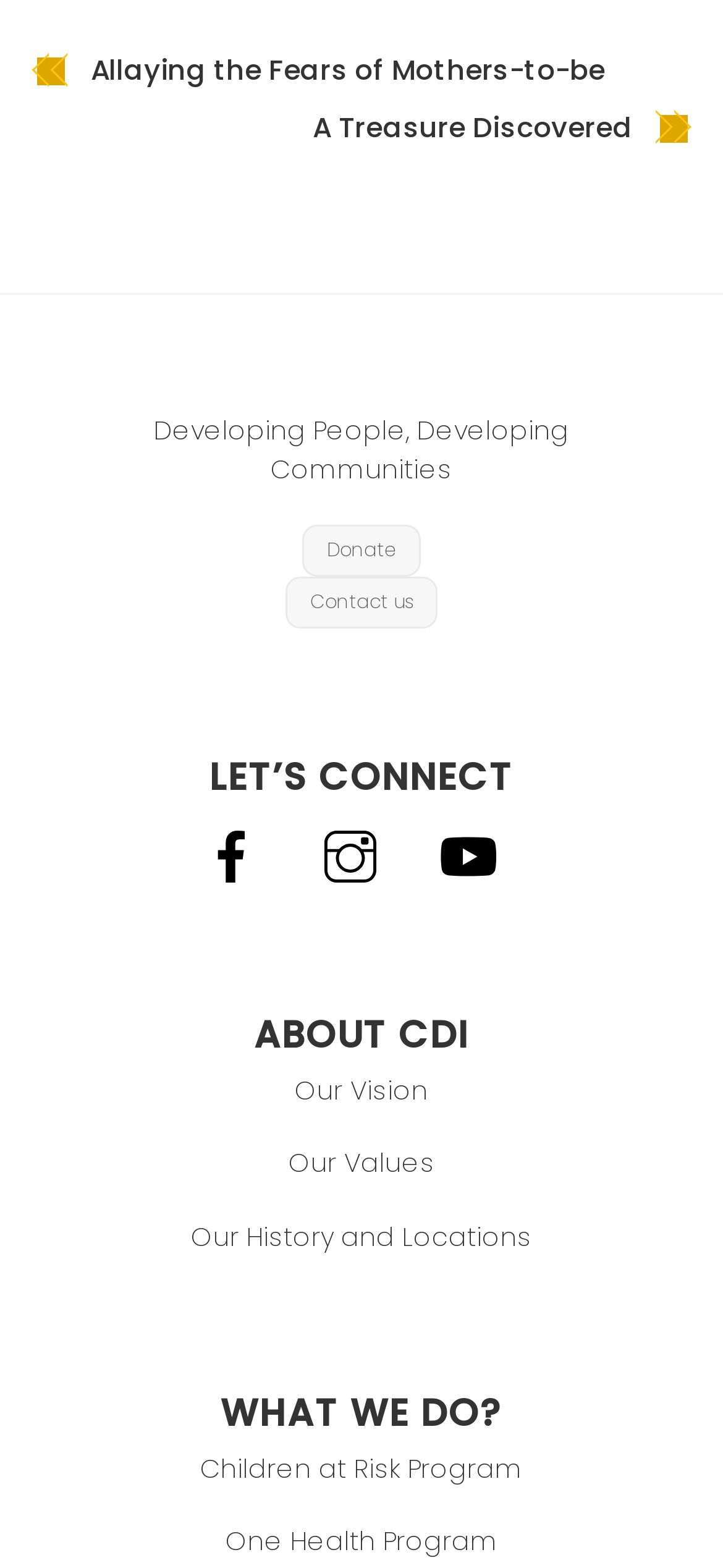Please identify the bounding box coordinates of the element that needs to be clicked to execute the following command: "Visit our Facebook page". Provide the bounding box using four float numbers between 0 and 1, formatted as [left, top, right, bottom].

[0.259, 0.534, 0.4, 0.558]